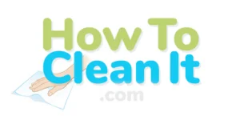What is the hand doing in the illustration?
Please give a well-detailed answer to the question.

Upon examining the illustration below the text, I saw that the hand is depicted as using a cleaning cloth, which reinforces the practical nature of the website focused on cleaning tips and techniques.